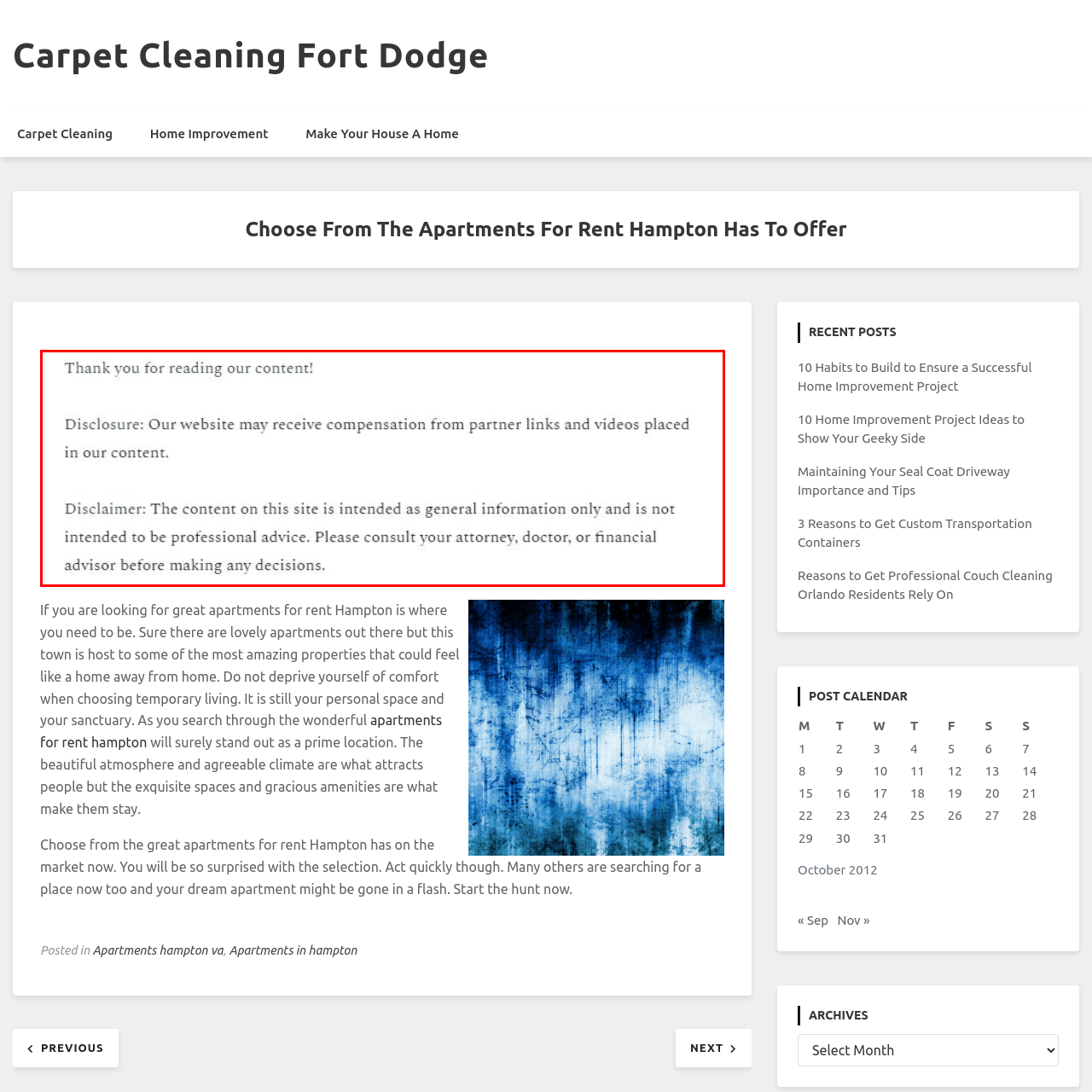What may the website receive from partner links?
Please carefully analyze the image highlighted by the red bounding box and give a thorough response based on the visual information contained within that section.

According to the disclosure, the website may receive compensation from partner links and videos, which means that the website may earn money or other forms of benefits from its partnerships with other companies or organizations.